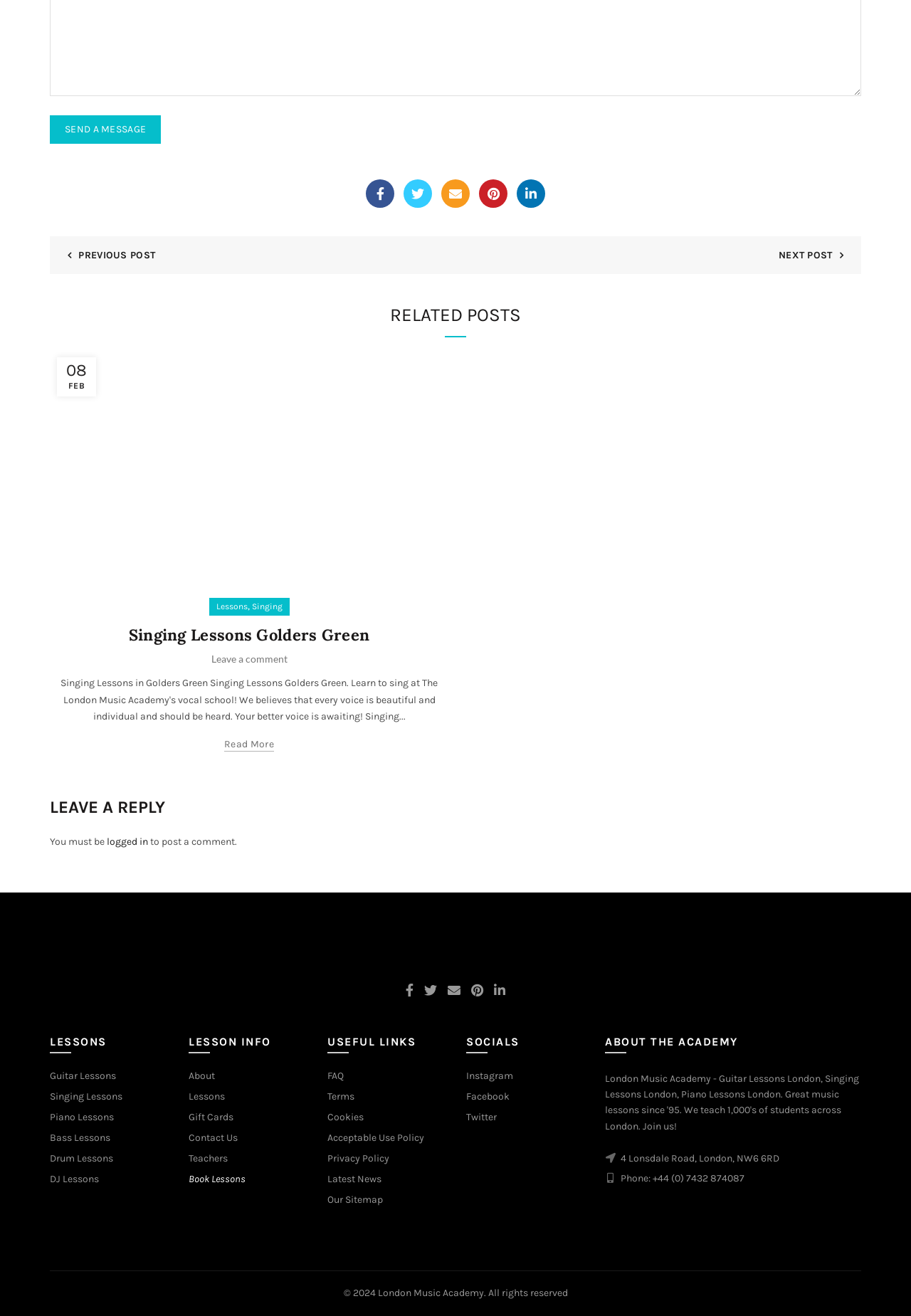Provide your answer to the question using just one word or phrase: What is the address of the music academy?

4 Lonsdale Road, London, NW6 6RD